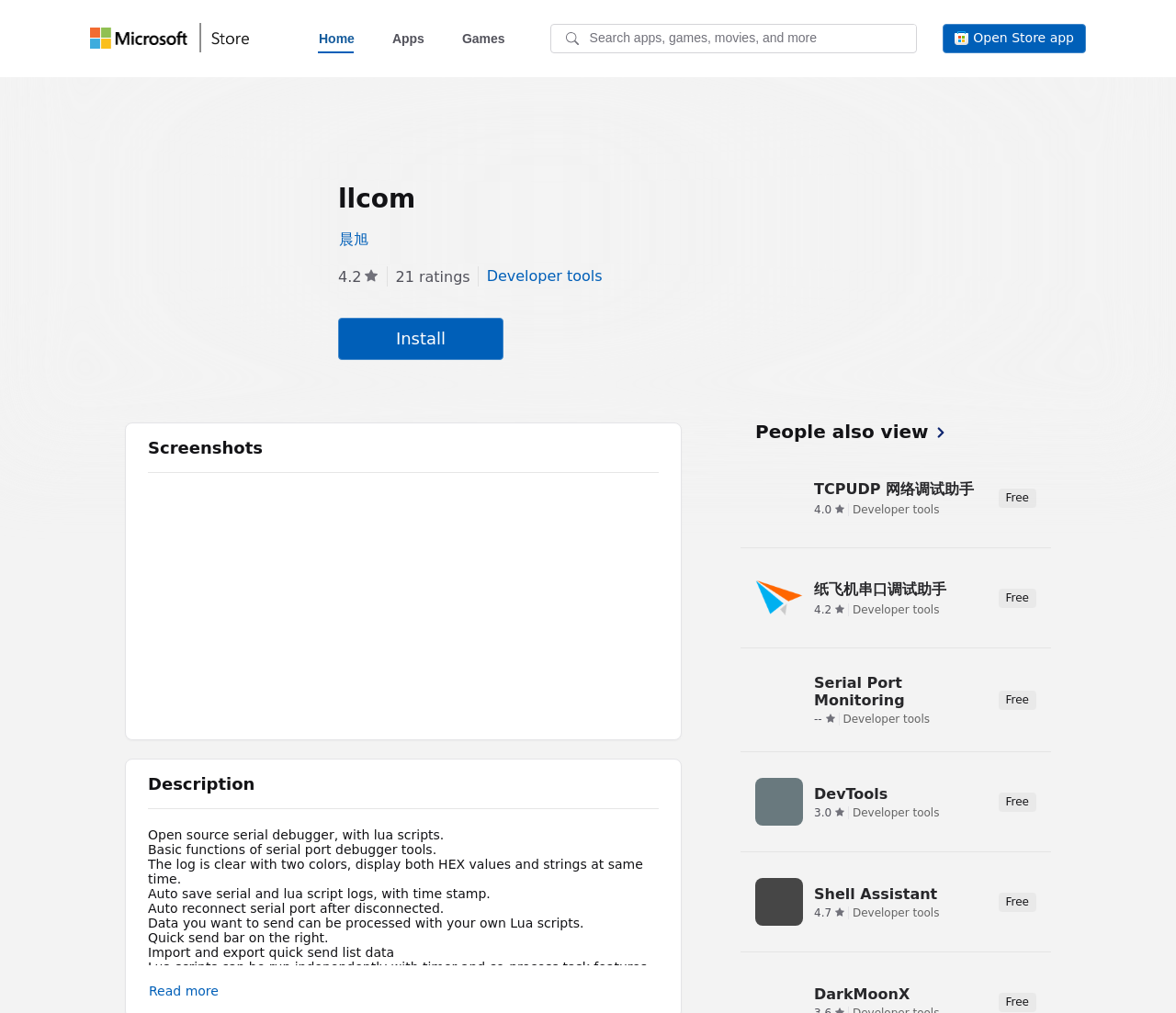Mark the bounding box of the element that matches the following description: "aria-label="Universal Microsoft website"".

[0.077, 0.022, 0.17, 0.054]